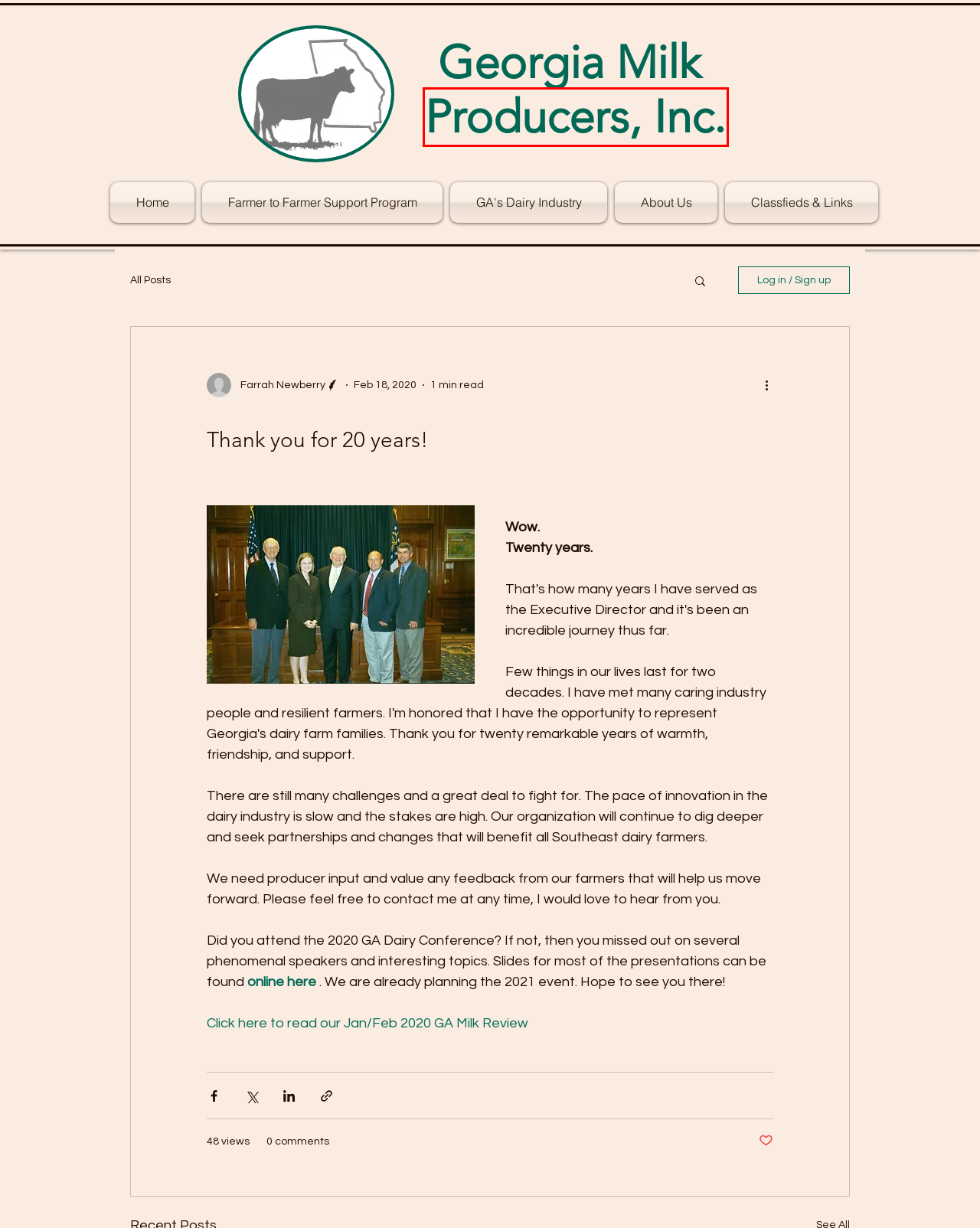Examine the screenshot of the webpage, which includes a red bounding box around an element. Choose the best matching webpage description for the page that will be displayed after clicking the element inside the red bounding box. Here are the candidates:
A. Who is Shaking the Jar?
B. Georgia Dairy Industr
C. About Us | gamilk
D. Blog | gamilk
E. Processing Must Return to the Southeast. Multiple Component Pricing is the First Step.
F. Past Presentations | gadairyconference
G. Press Release: 2023 Georgia Dairy Conference Returns to Savannah January 16-18
H. Farmer to Farmer Support Program | gamilk

B